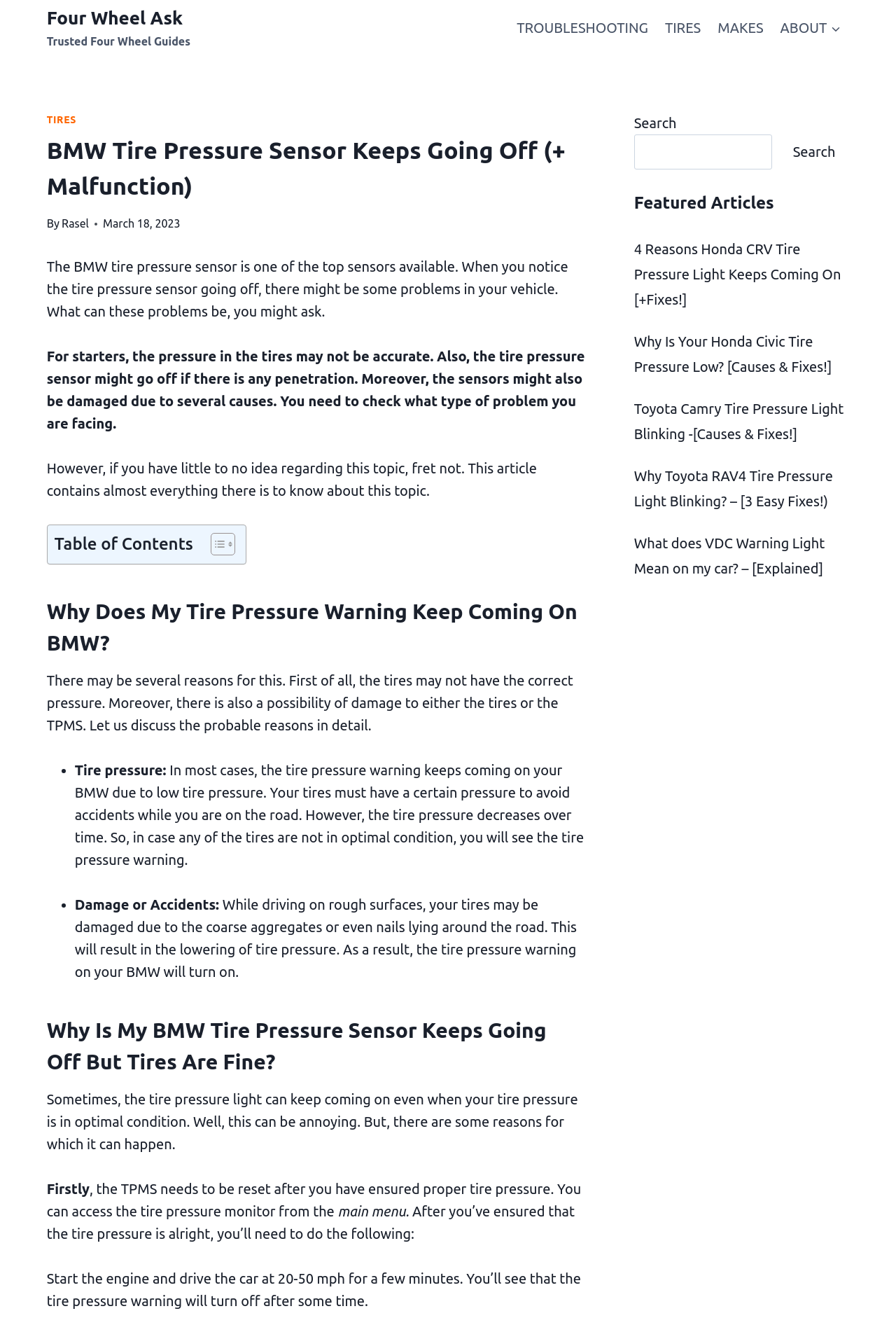What is the author of the article?
Provide a detailed and well-explained answer to the question.

The author of the article is mentioned in the header section of the webpage, where it says 'By Rasel'.